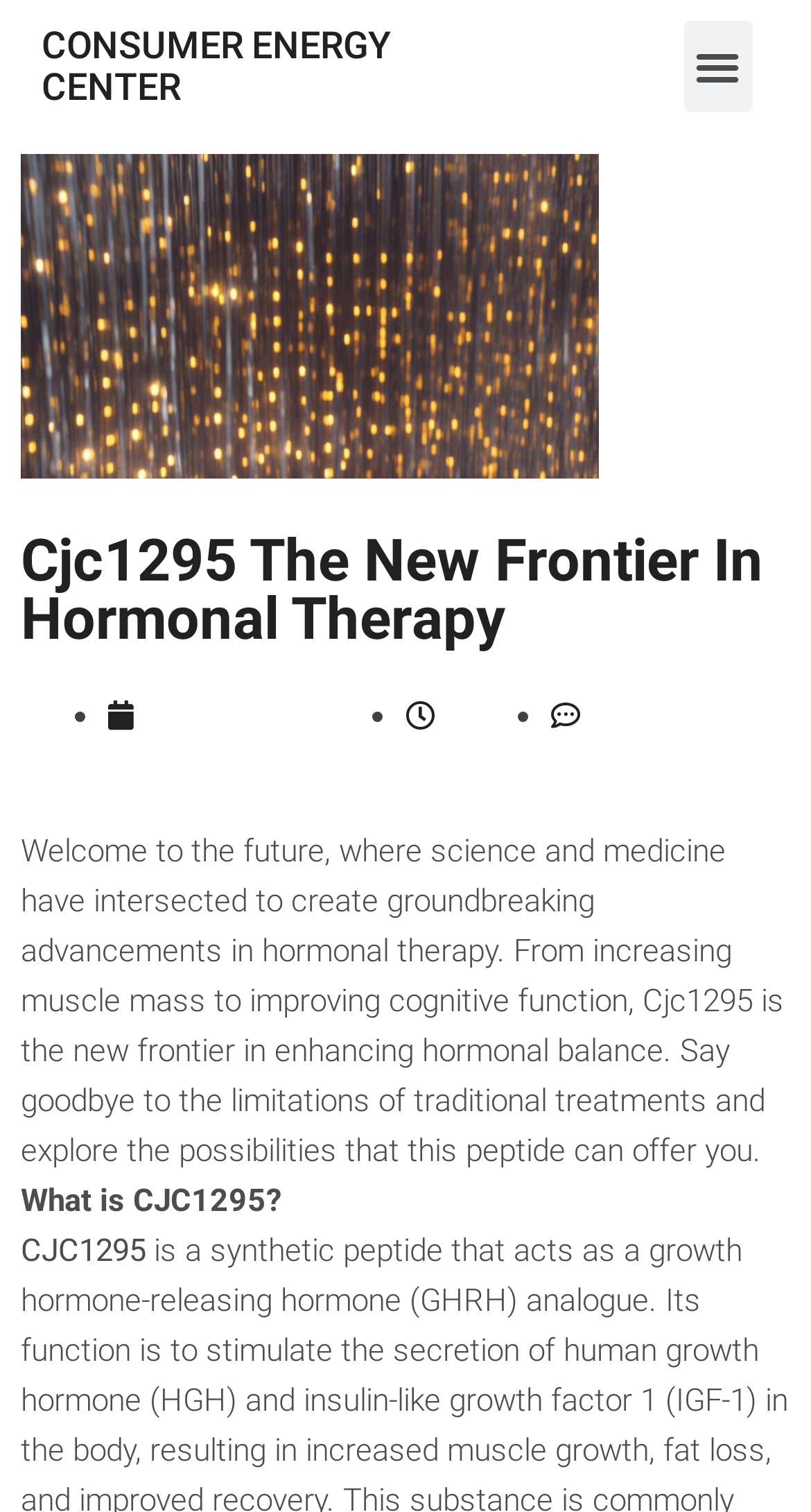What is the next topic discussed in the article?
Please provide a comprehensive answer to the question based on the webpage screenshot.

The next topic discussed in the article can be determined by looking at the heading 'What is CJC1295?' which is located below the introduction, indicating that the article will discuss what CJC1295 is.